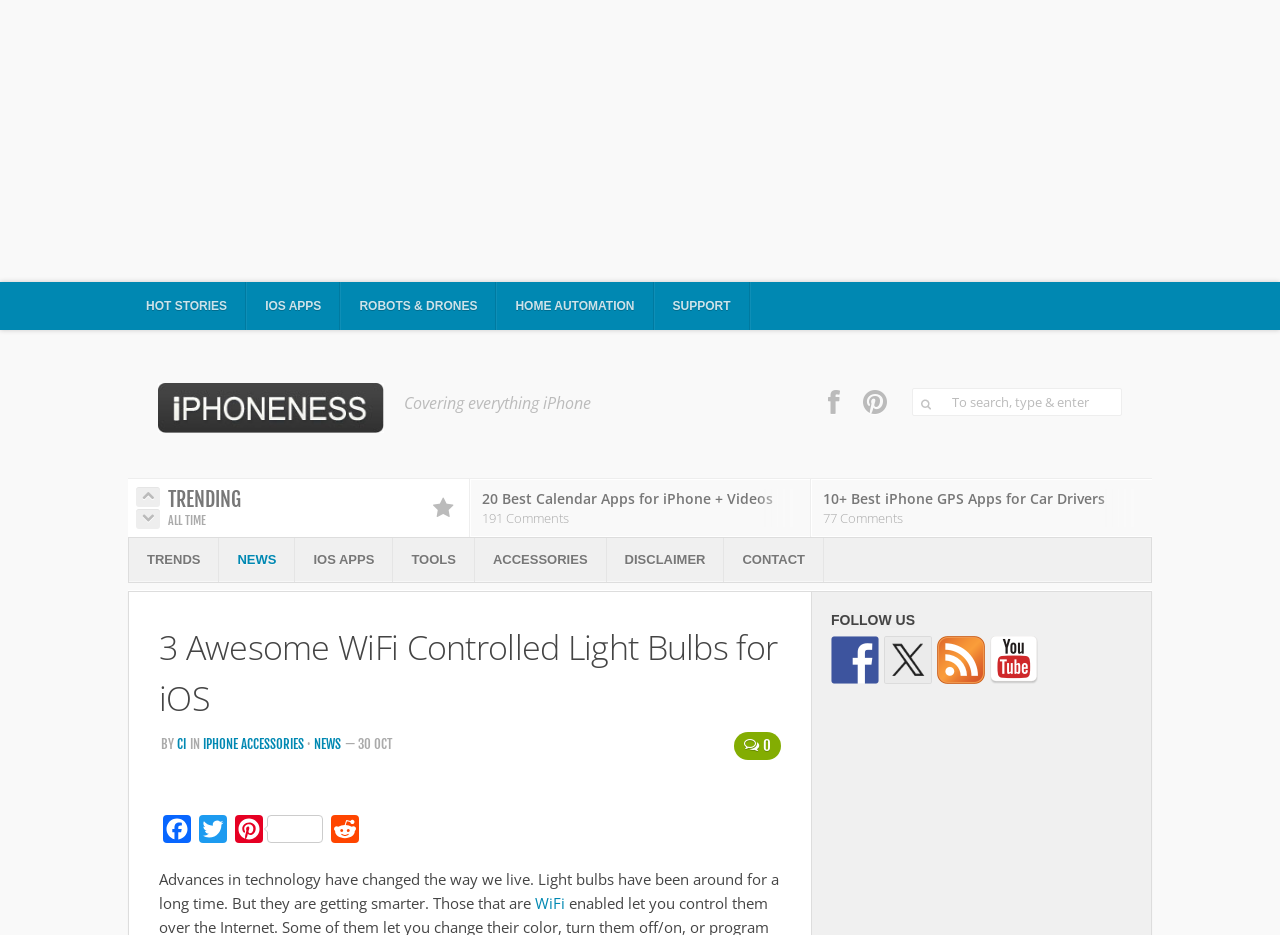Please respond in a single word or phrase: 
What is the position of the 'SEARCH & SUBSCRIBE' heading?

bottom